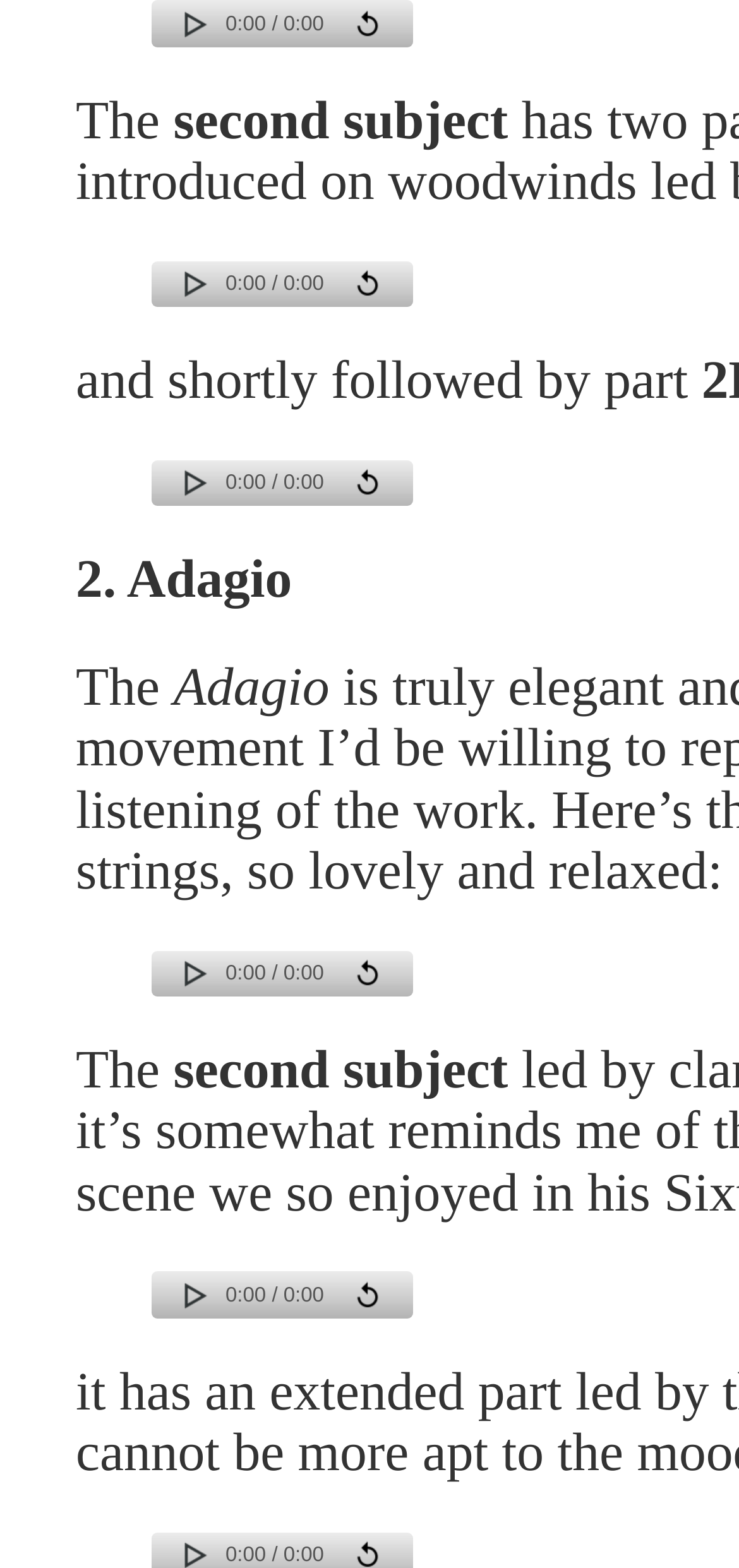Specify the bounding box coordinates of the area to click in order to follow the given instruction: "play the second video."

[0.244, 0.172, 0.285, 0.191]